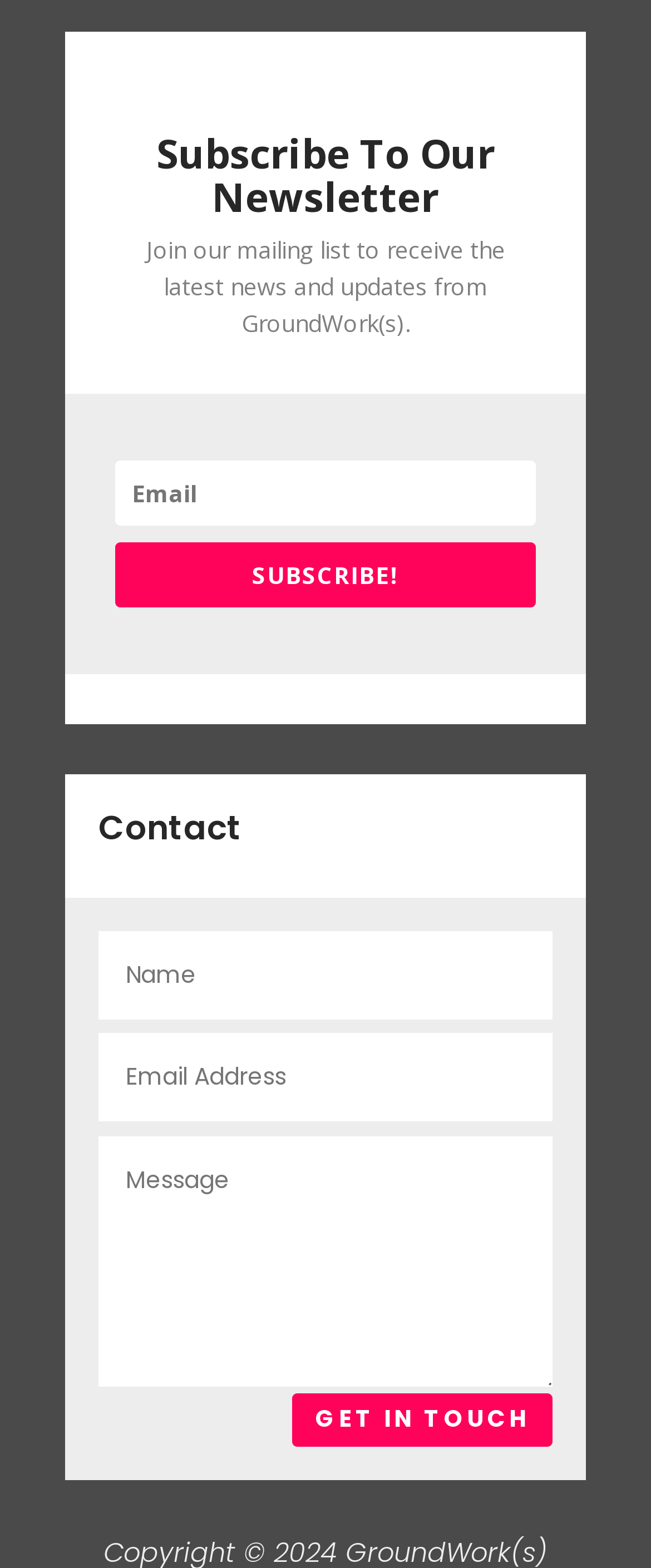Return the bounding box coordinates of the UI element that corresponds to this description: "name="et_pb_contact_email_0" placeholder="Email Address"". The coordinates must be given as four float numbers in the range of 0 and 1, [left, top, right, bottom].

[0.152, 0.659, 0.849, 0.715]